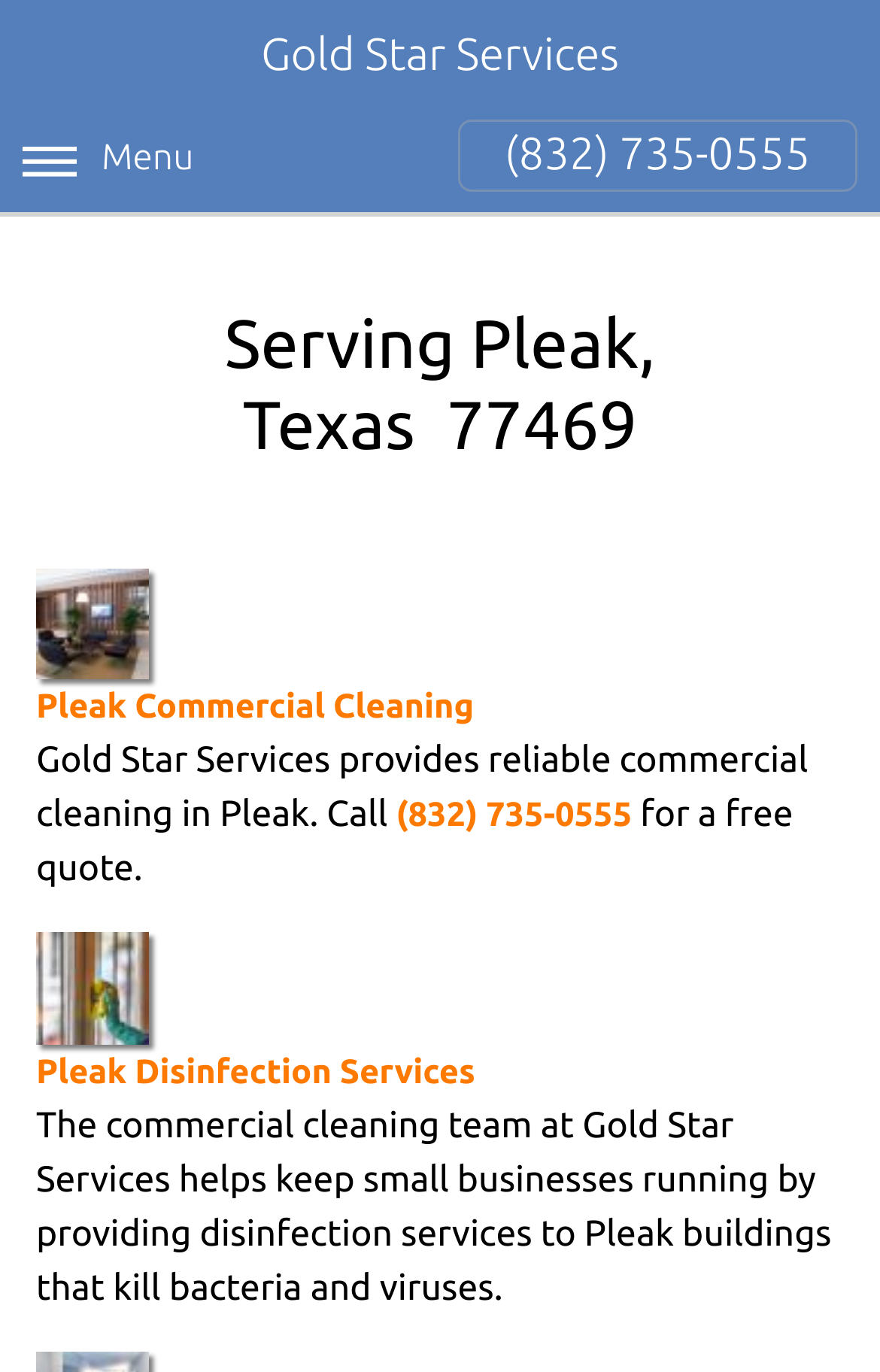Find the bounding box of the web element that fits this description: "(832) 735-0555".

[0.45, 0.58, 0.718, 0.608]